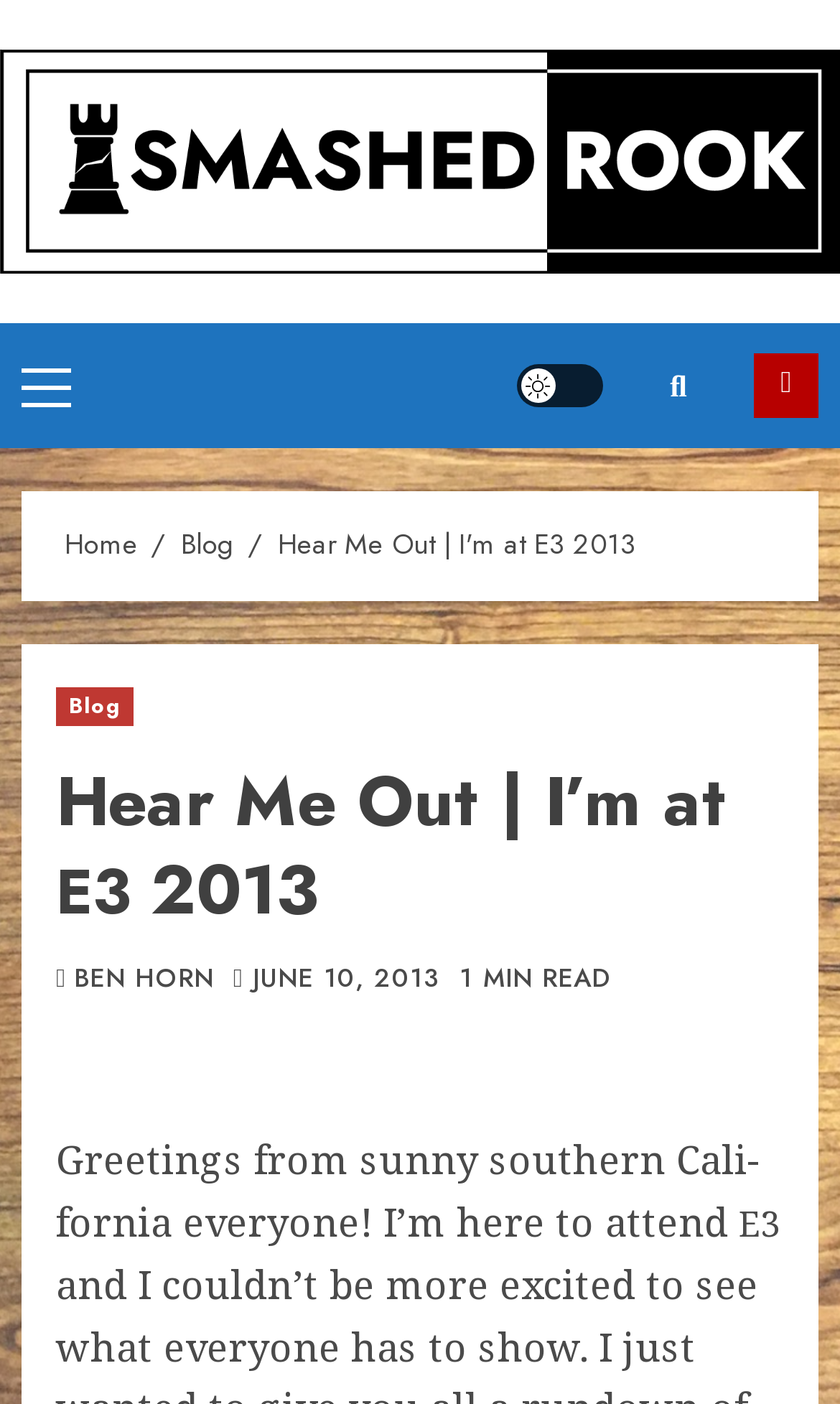How many sections are there in the breadcrumbs navigation?
Observe the image and answer the question with a one-word or short phrase response.

3